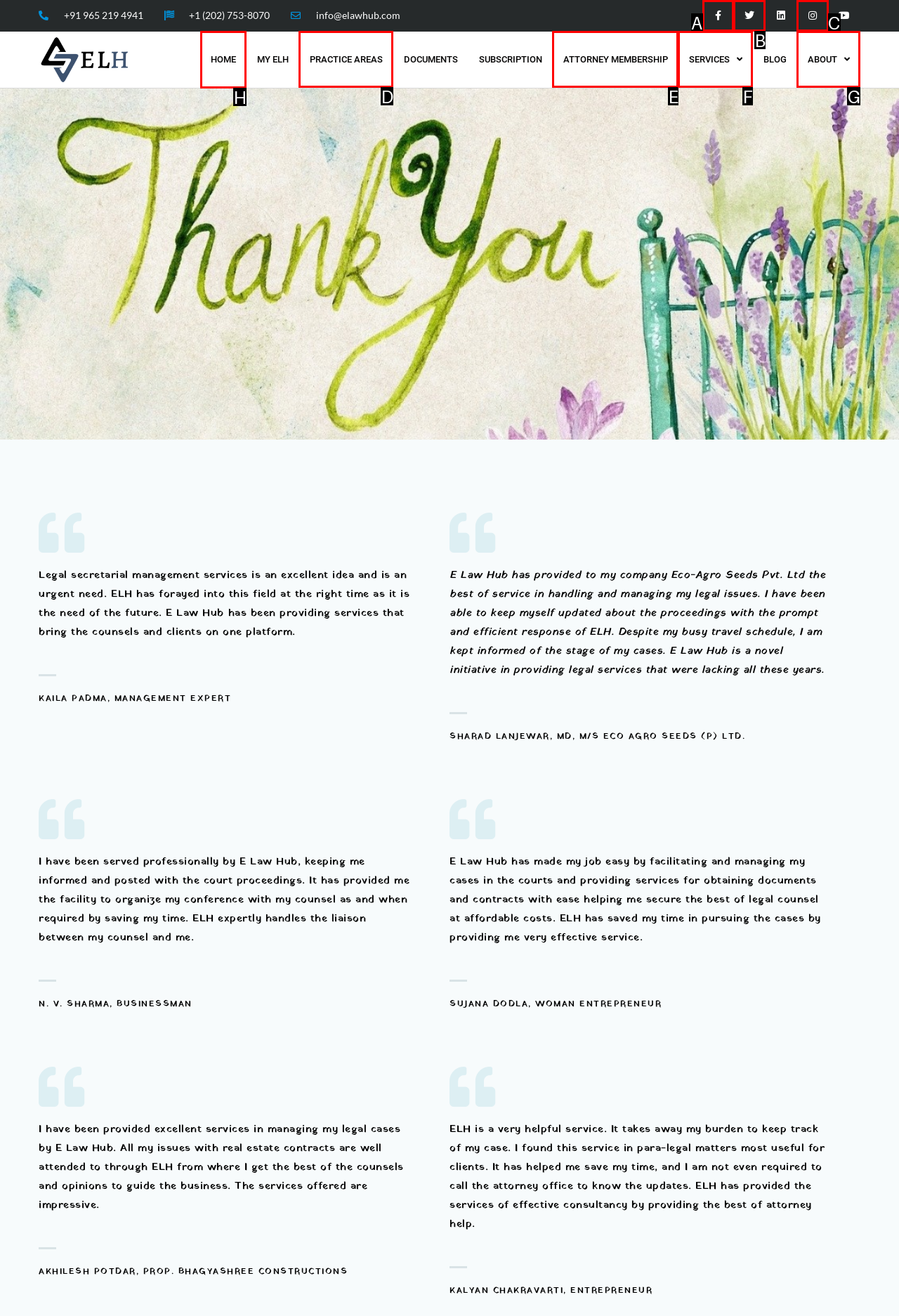Which UI element's letter should be clicked to achieve the task: Go to the HOME page
Provide the letter of the correct choice directly.

H